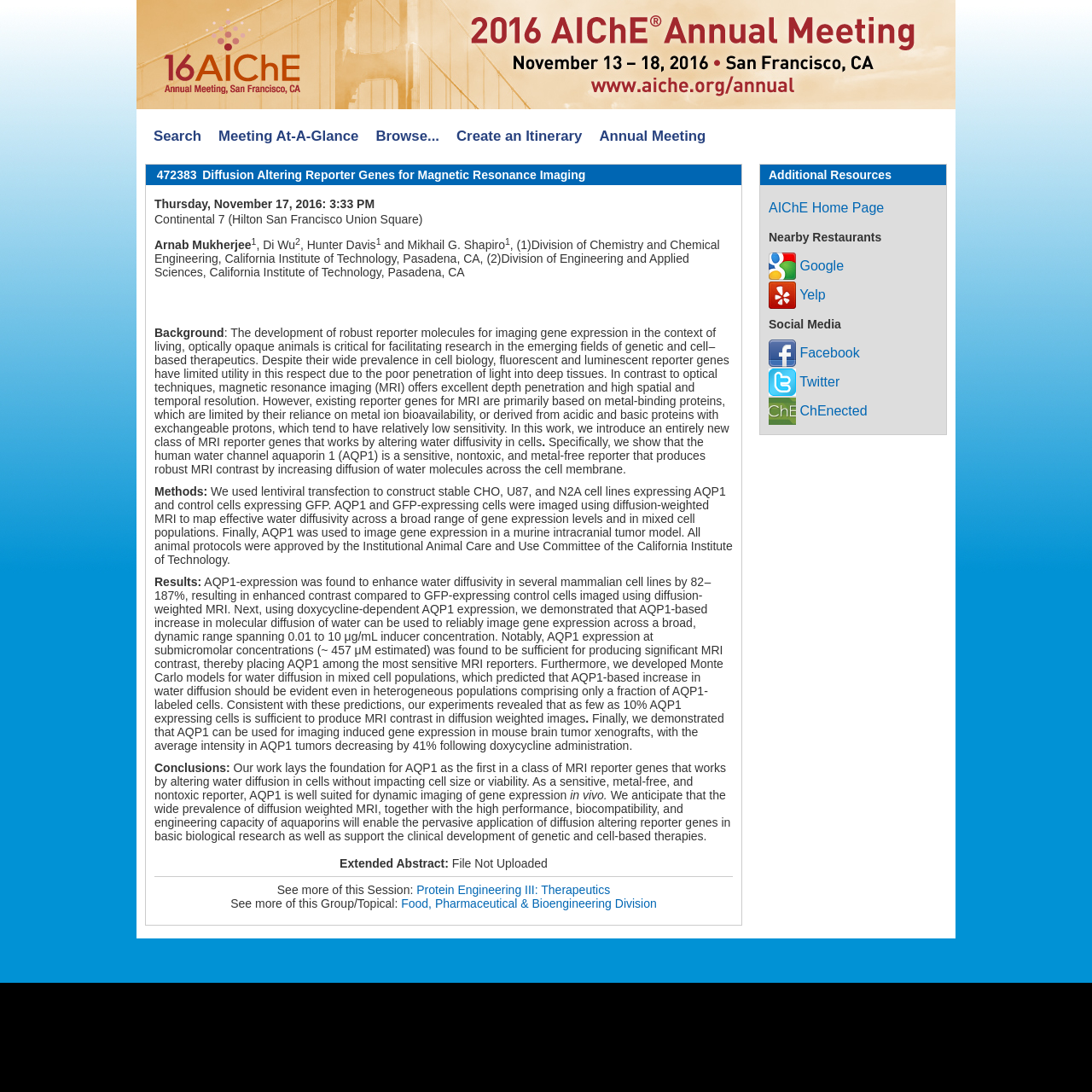Locate the bounding box coordinates of the clickable area to execute the instruction: "Create an itinerary". Provide the coordinates as four float numbers between 0 and 1, represented as [left, top, right, bottom].

[0.41, 0.112, 0.541, 0.138]